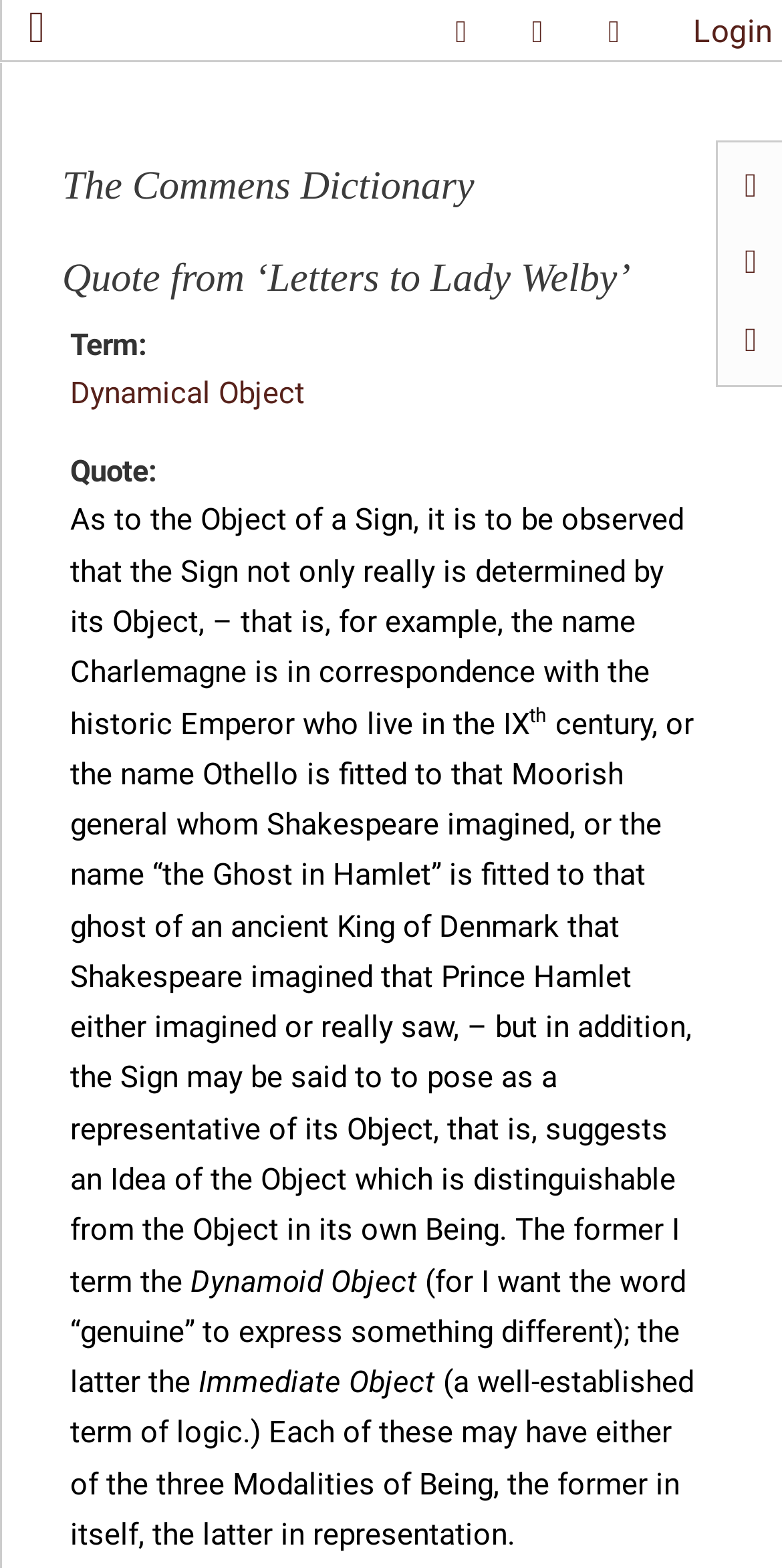What is the object of a sign according to the quote? Examine the screenshot and reply using just one word or a brief phrase.

Its Object